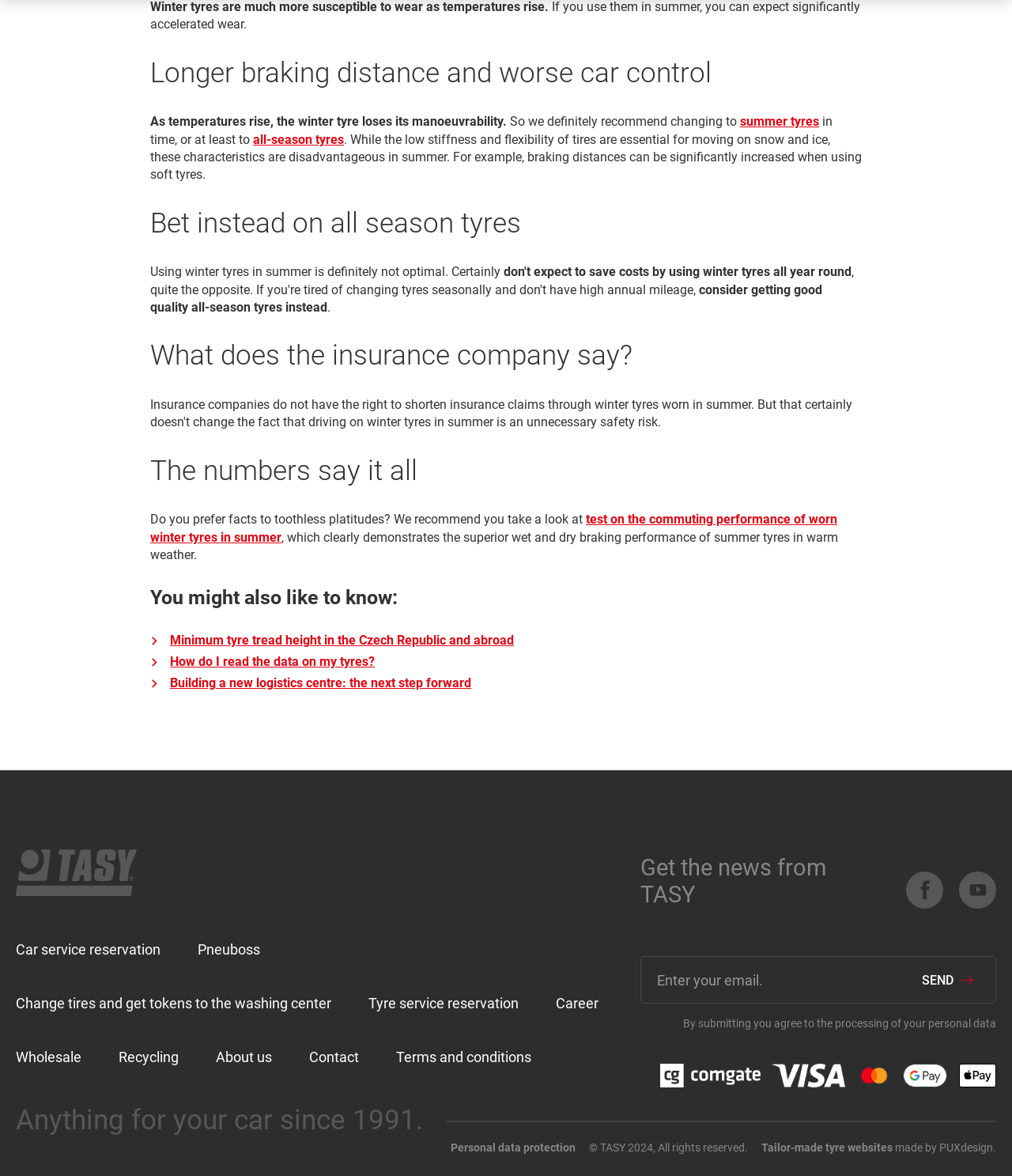What is the company name mentioned at the bottom of the webpage?
Based on the visual, give a brief answer using one word or a short phrase.

TASY